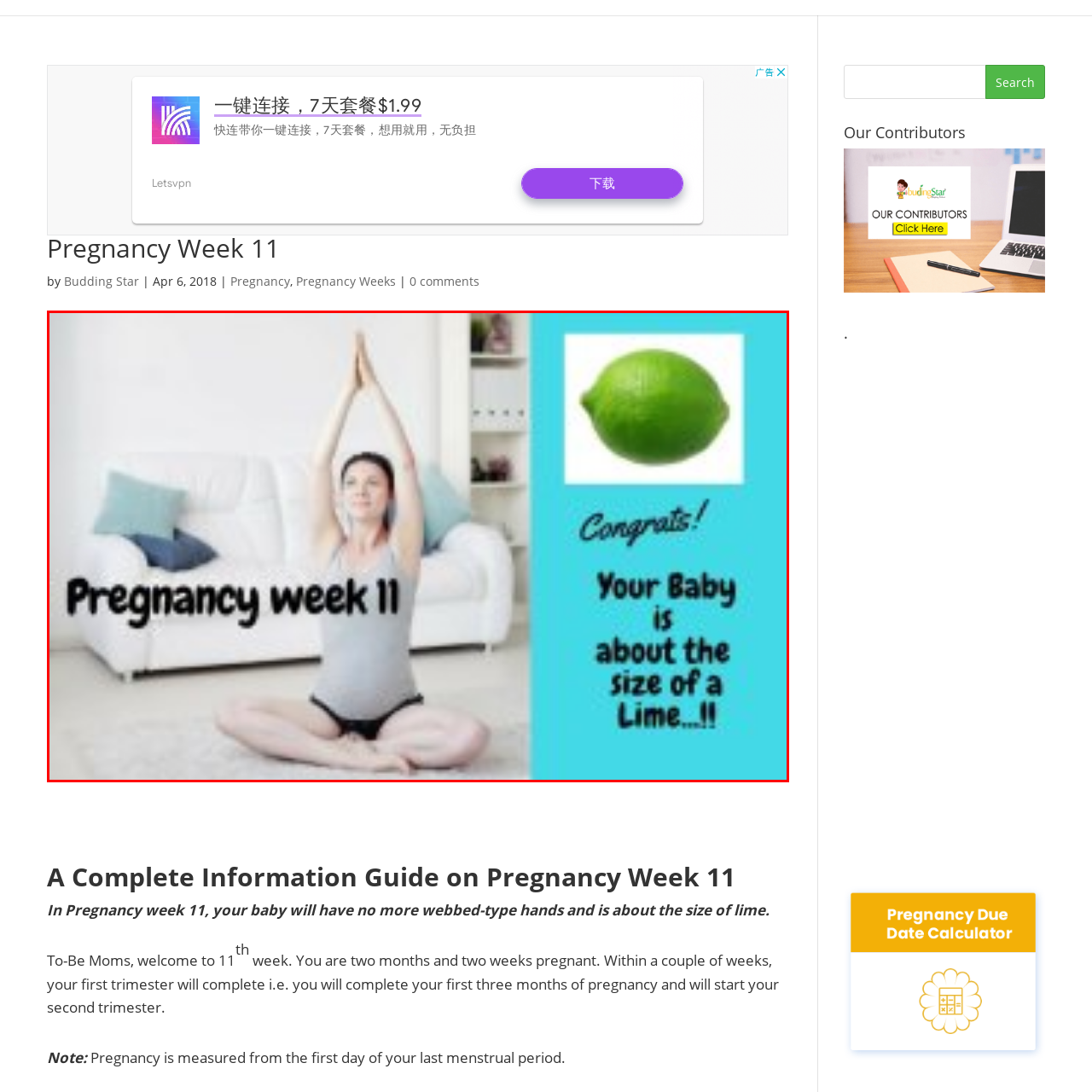What is the color of the couch in the background?
Inspect the image enclosed in the red bounding box and provide a thorough answer based on the information you see.

The background of the image features a cozy living room with a white couch adorned with cushions, which suggests that the color of the couch is white.